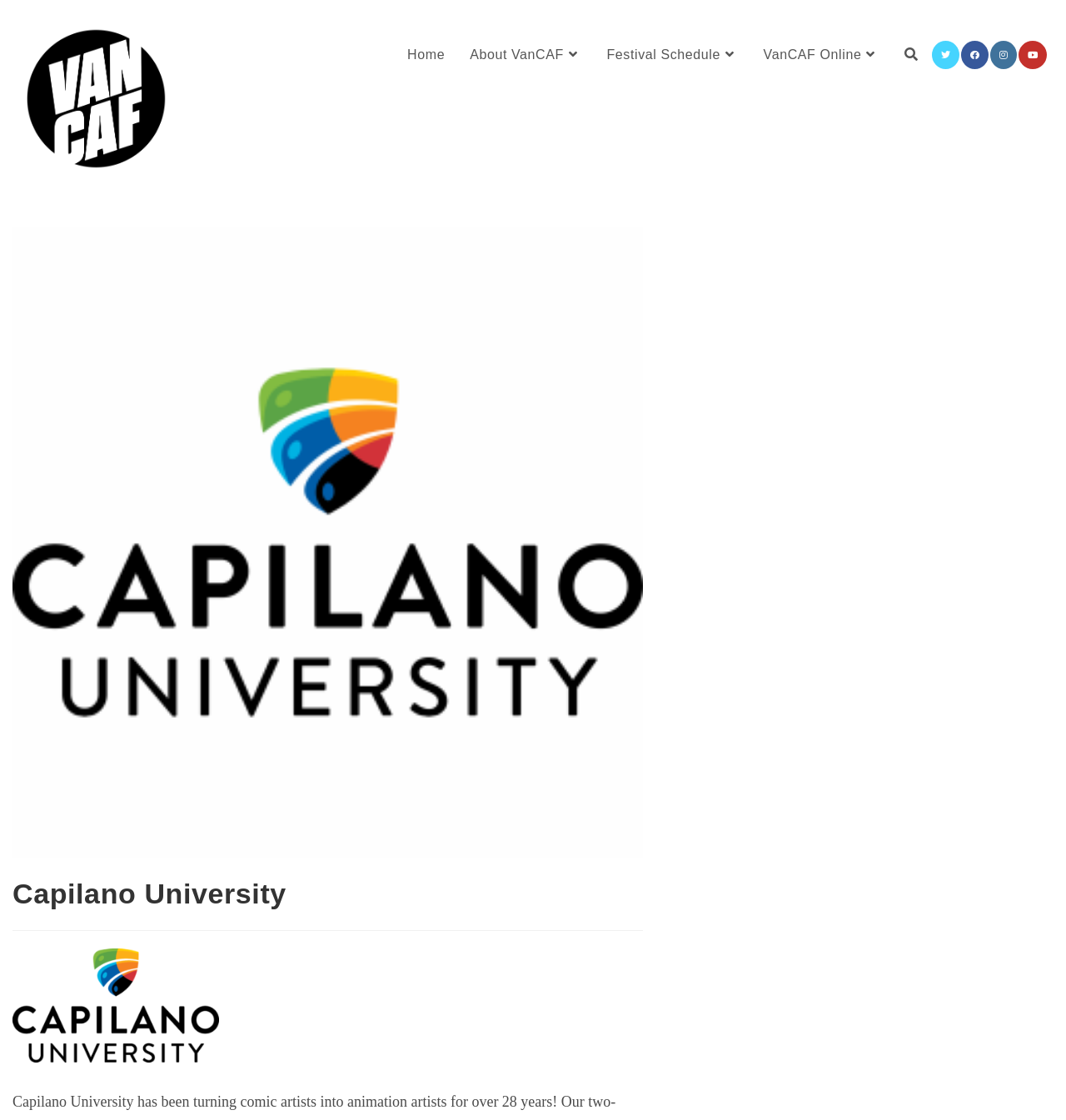Offer an in-depth caption of the entire webpage.

The webpage is about Capilano University and its connection to the Vancouver Comic Arts Festival. At the top left, there is a logo of the Vancouver Comic Arts Festival, which is a link. Next to it, there is a link to the festival's homepage. 

On the top right, there are social media links to Twitter, Facebook, Instagram, and Youtube. Below these links, there is a navigation menu with links to 'Home', 'About VanCAF', 'Festival Schedule', 'VanCAF Online', and 'Search website'. 

On the left side of the page, there is a large image that takes up most of the vertical space, with a heading 'Capilano University' above it. The image is described as 'You are currently viewing Capilano University'. 

At the bottom left, there is a centered logo of Capilano University. On the right side of the page, there is a sidebar with the title 'Primary Sidebar', but its content is not specified.